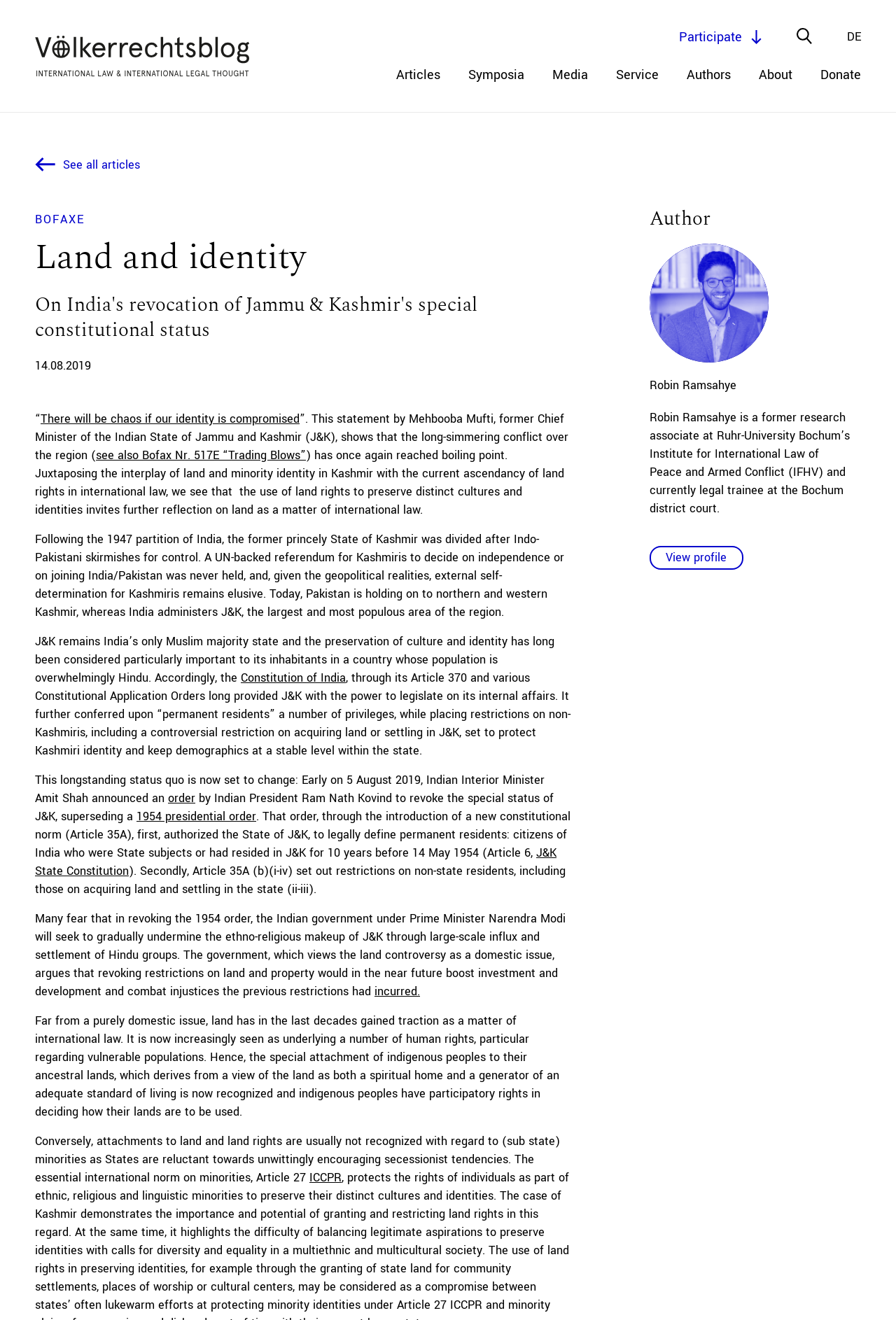Please specify the bounding box coordinates of the clickable region to carry out the following instruction: "Switch to German language". The coordinates should be four float numbers between 0 and 1, in the format [left, top, right, bottom].

[0.945, 0.021, 0.961, 0.035]